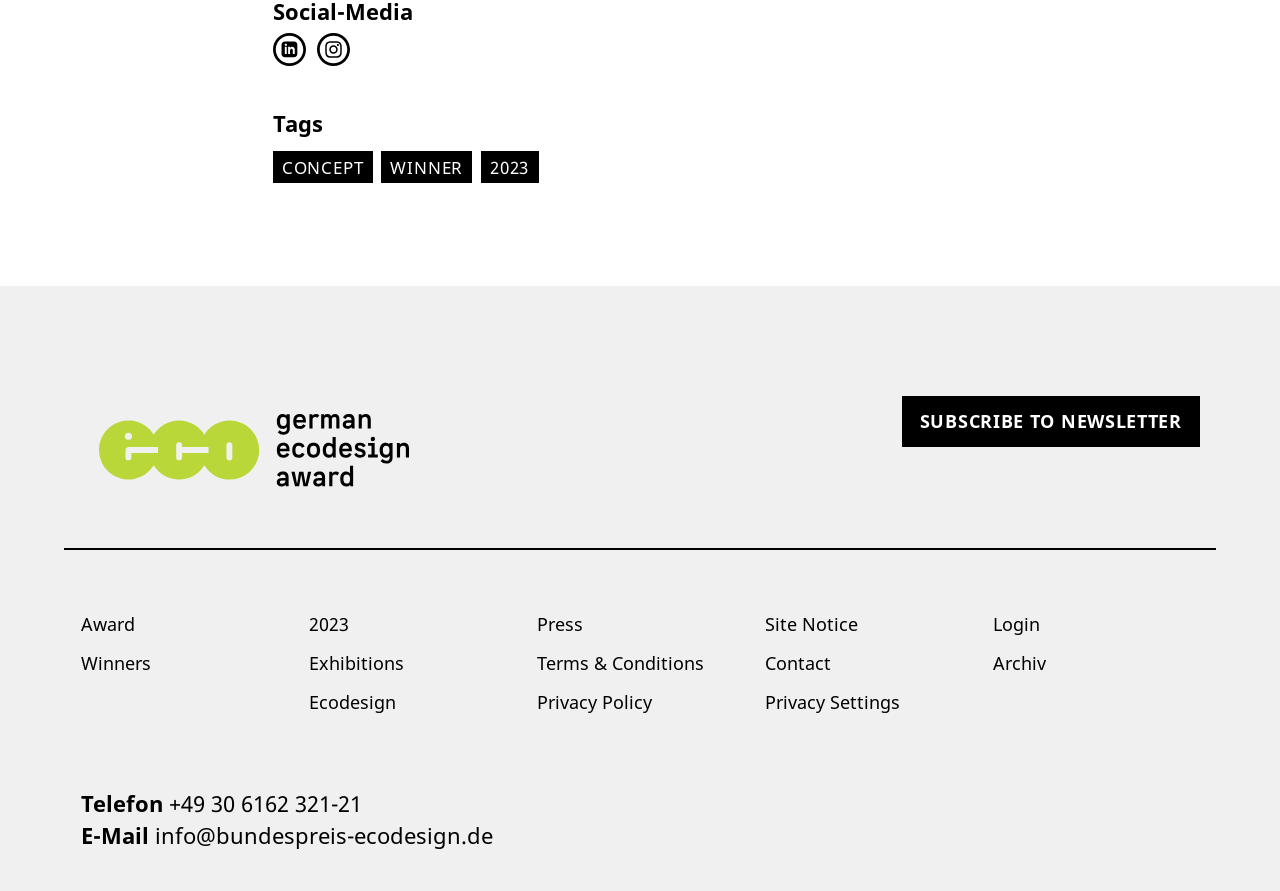Locate the bounding box coordinates of the clickable element to fulfill the following instruction: "Subscribe to newsletter". Provide the coordinates as four float numbers between 0 and 1 in the format [left, top, right, bottom].

[0.705, 0.444, 0.937, 0.501]